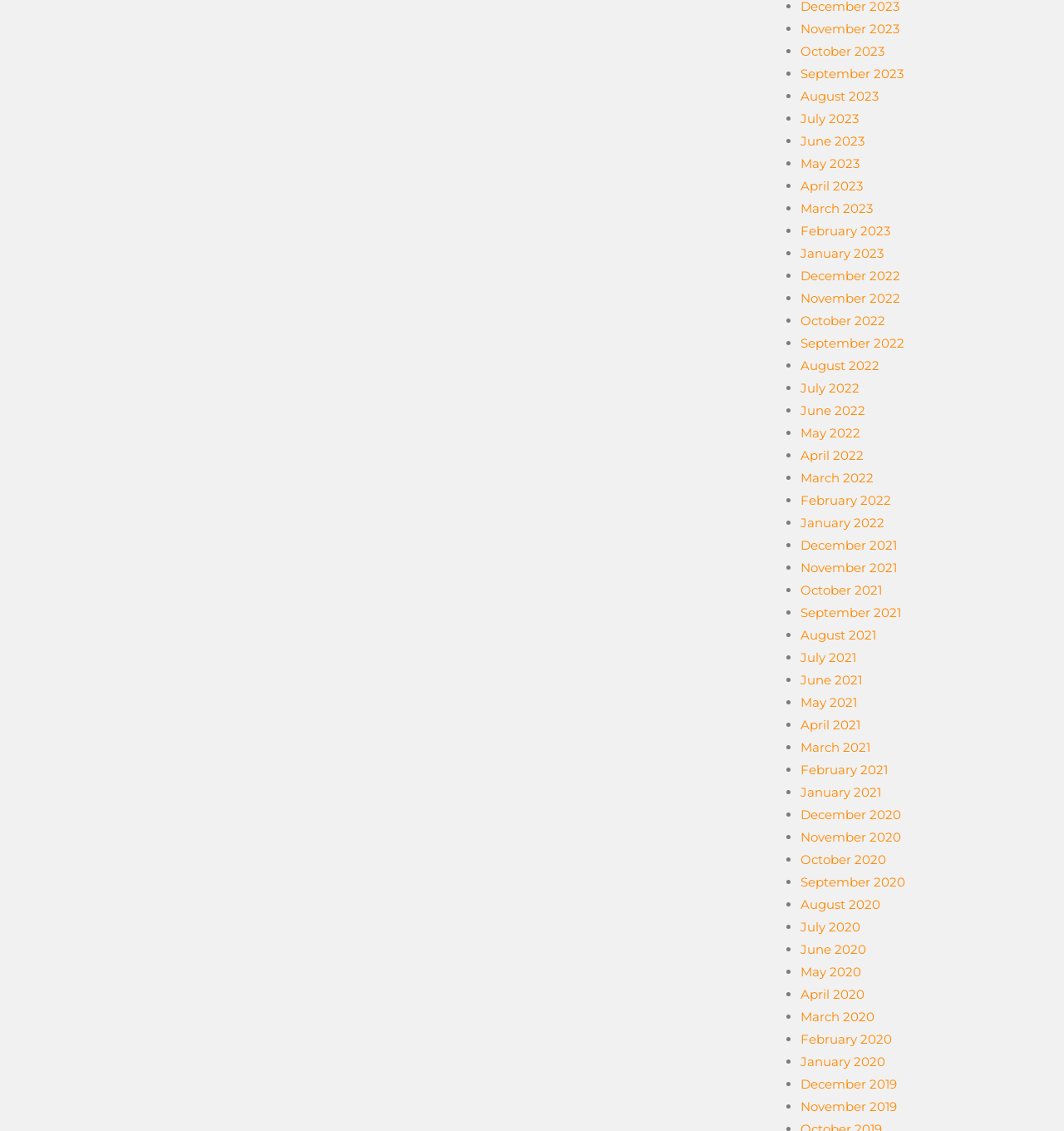Are the months listed in chronological order?
Answer with a single word or phrase, using the screenshot for reference.

Yes